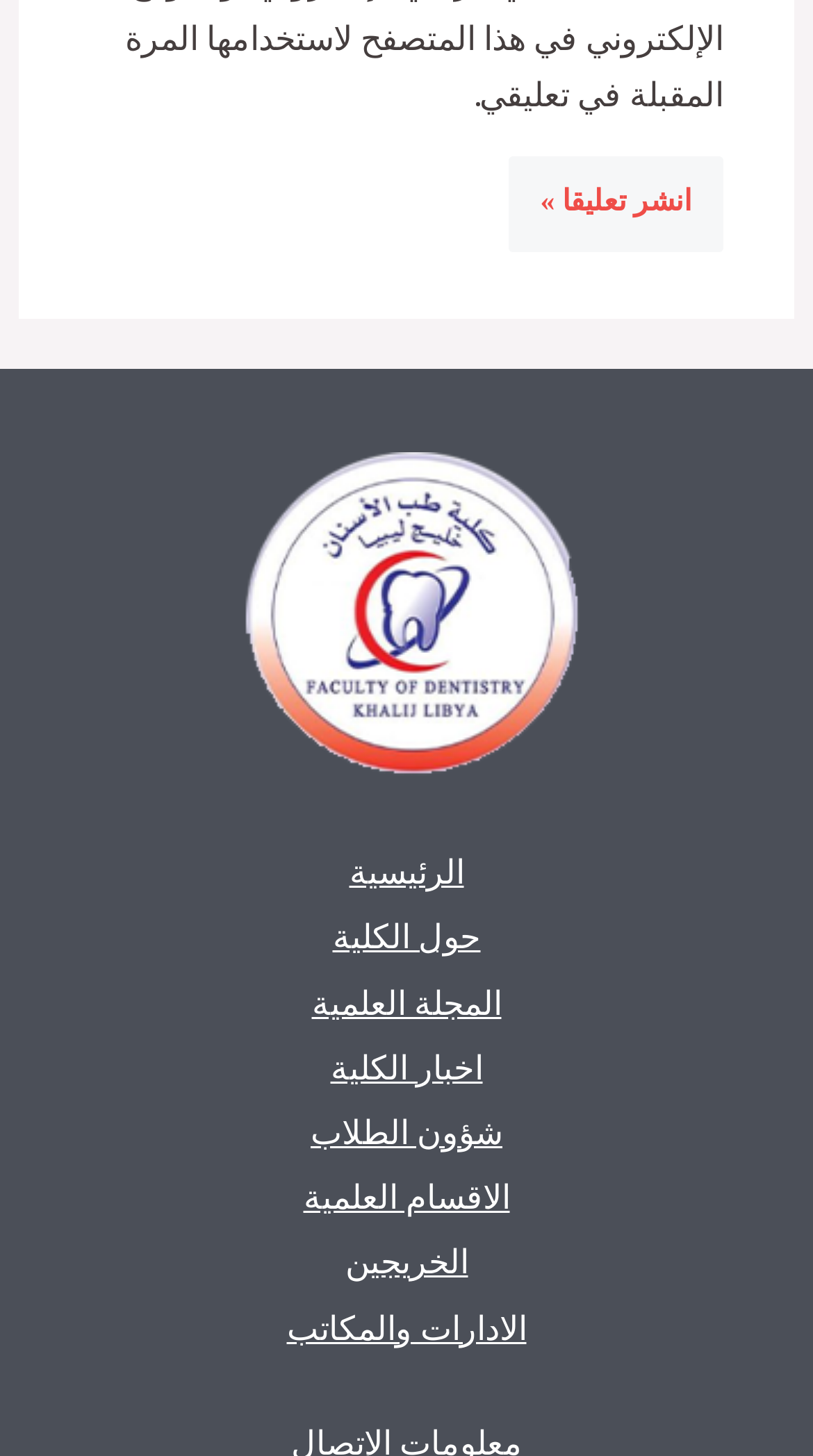Indicate the bounding box coordinates of the clickable region to achieve the following instruction: "view about college."

[0.368, 0.622, 0.632, 0.666]